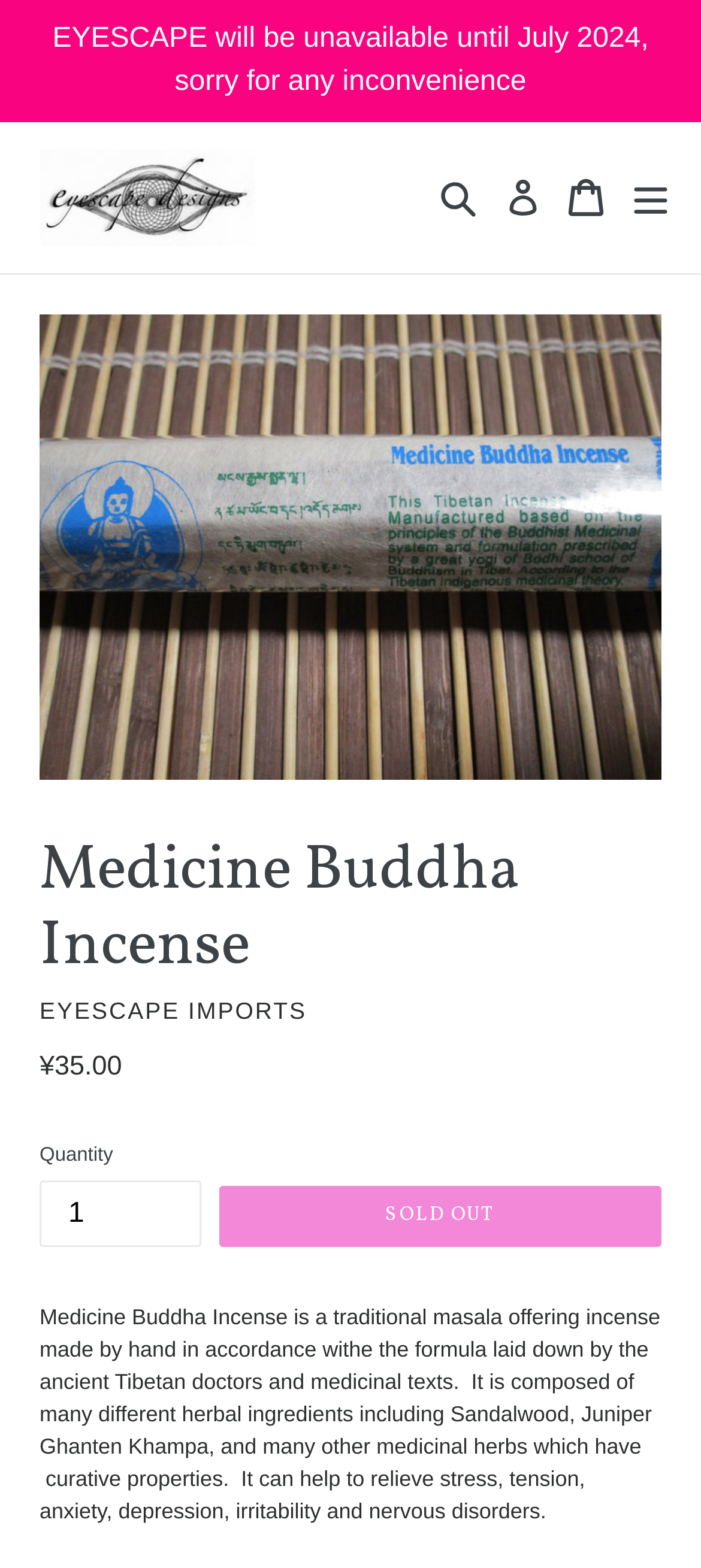Identify the bounding box of the HTML element described here: "Log in". Provide the coordinates as four float numbers between 0 and 1: [left, top, right, bottom].

[0.704, 0.093, 0.787, 0.158]